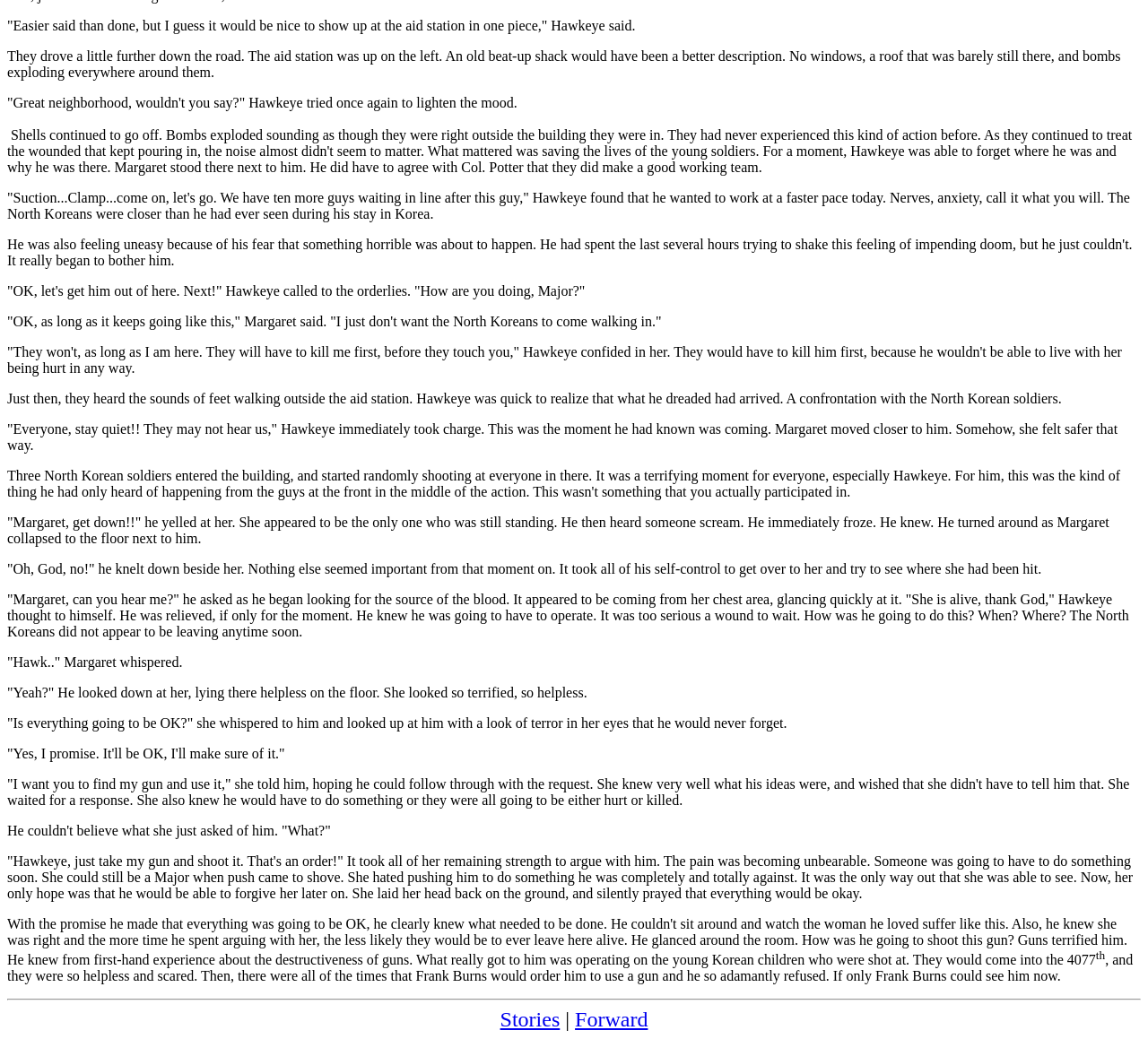What does Margaret ask Hawkeye to do?
Deliver a detailed and extensive answer to the question.

In the conversation between Hawkeye and Margaret, she asks him to find her gun and use it, indicating that she wants him to take action against the North Koreans.